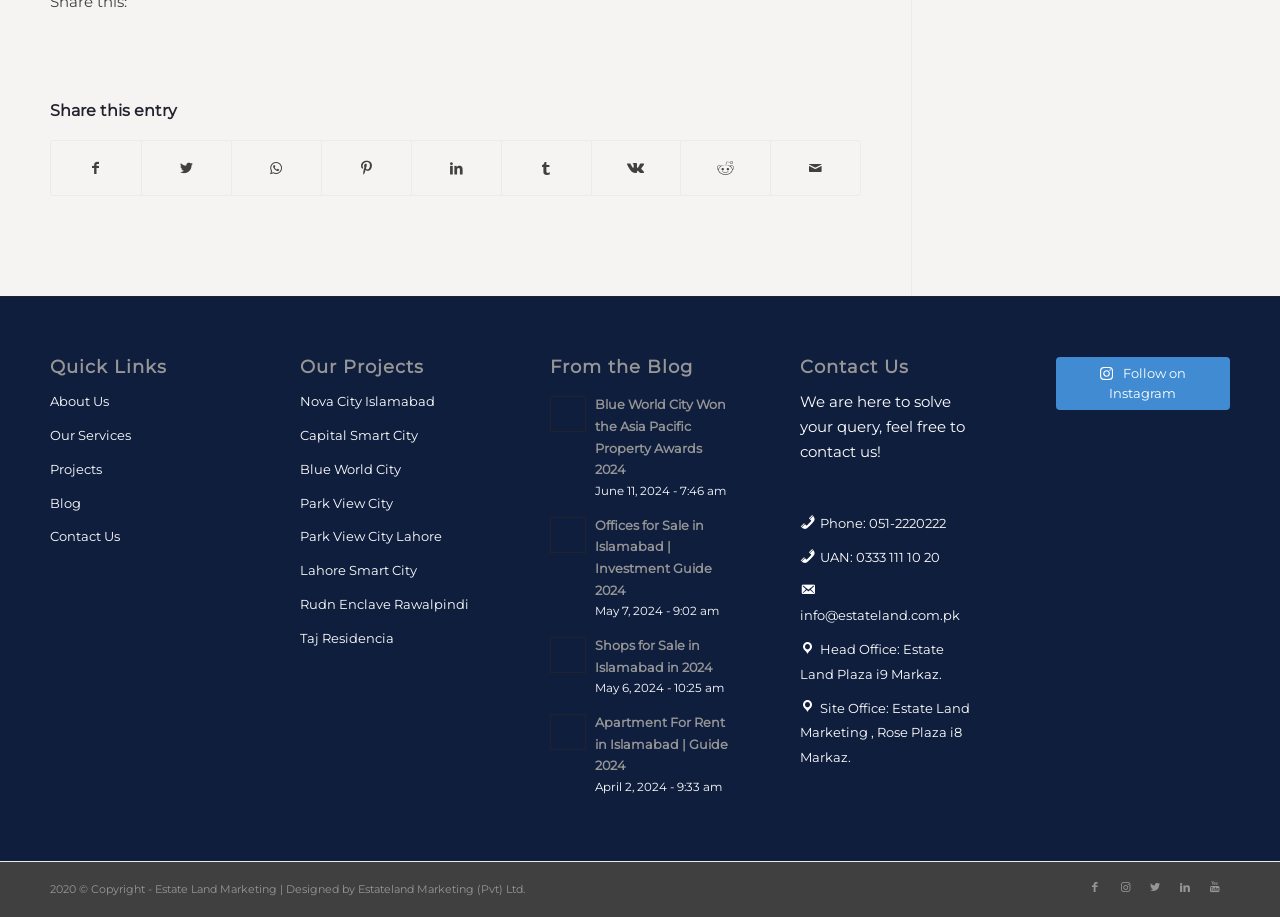Based on the element description "Share on LinkedIn", predict the bounding box coordinates of the UI element.

[0.322, 0.153, 0.391, 0.213]